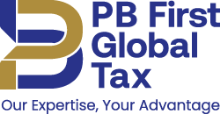Using the information from the screenshot, answer the following question thoroughly:
What does the color blue signify in the logo?

The logo incorporates a modern and professional aesthetic, utilizing a striking color palette of blue and gold, which signifies trust and excellence, respectively, conveying a sense of reliability and expertise.